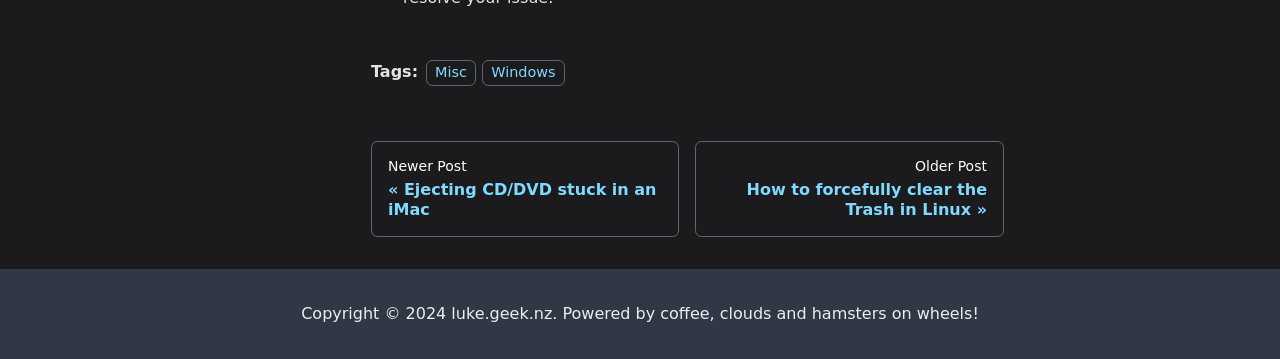Give a short answer to this question using one word or a phrase:
What are the two categories of tags?

Misc and Windows